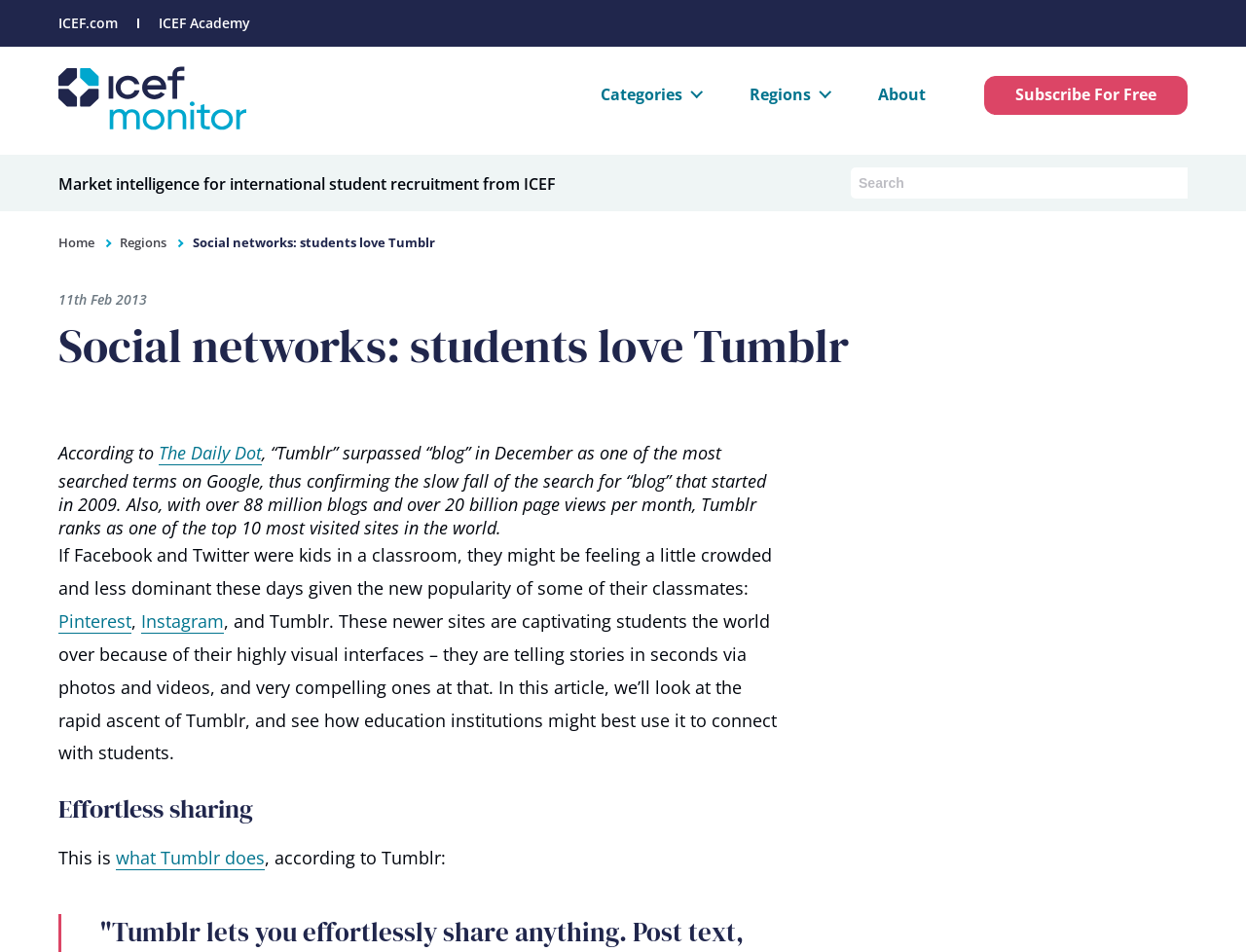What is the topic of the article?
Examine the image closely and answer the question with as much detail as possible.

The topic of the article can be determined by reading the heading 'Social networks: students love Tumblr' and the subsequent text, which discusses the popularity of Tumblr and its features.